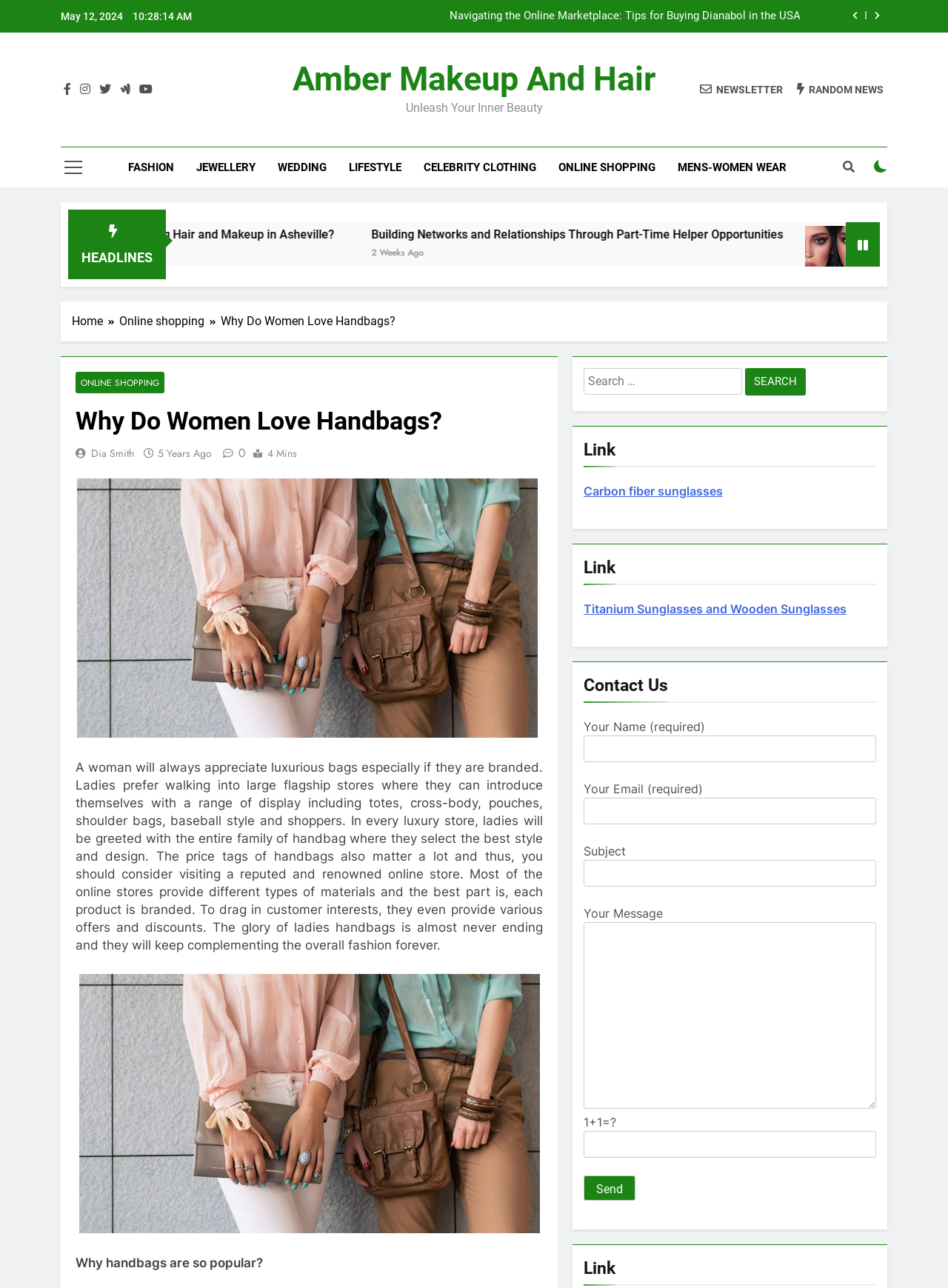Please mark the bounding box coordinates of the area that should be clicked to carry out the instruction: "Fill in the contact form".

[0.616, 0.557, 0.924, 0.932]